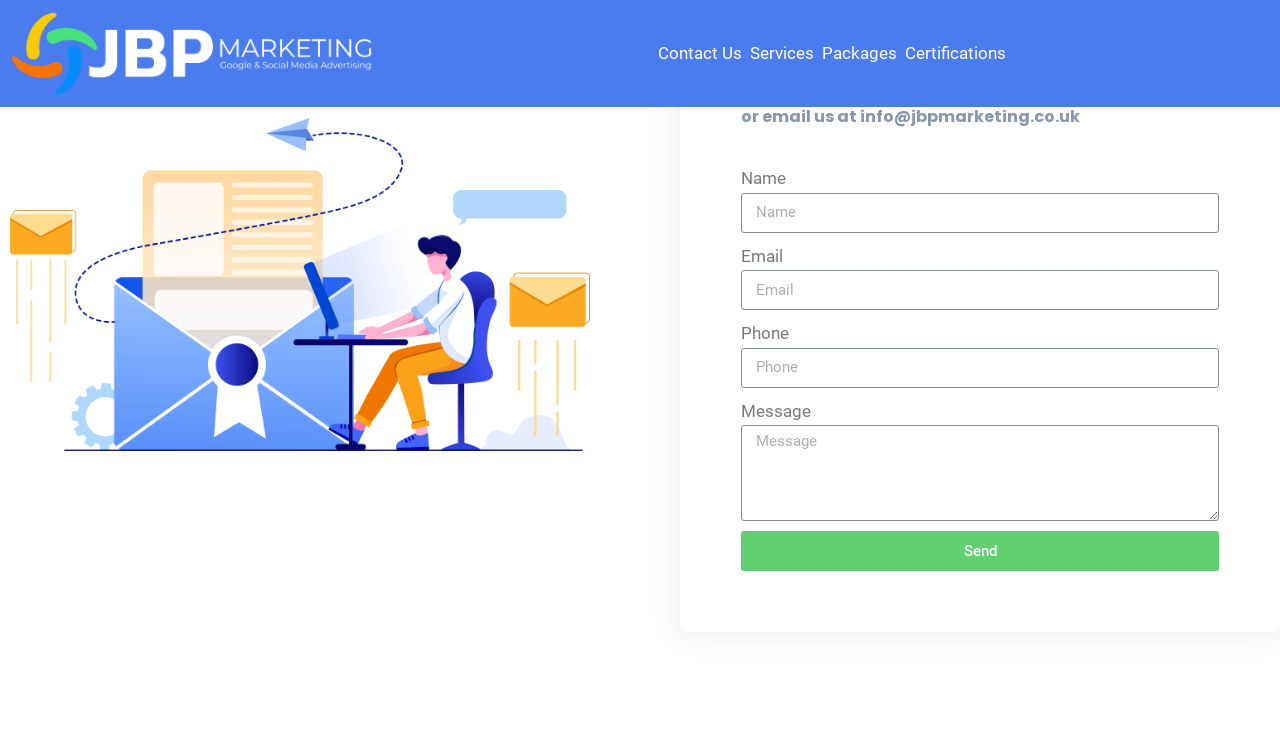Create an elaborate caption for the webpage.

The webpage is a contact page for Jbpmarketing.co.uk. At the top, there are five links: an empty link, followed by "Contact Us", "Services", "Packages", and "Our Certificates" with the text "Certifications" next to it. These links are positioned horizontally, with the empty link at the far left and "Our Certificates" at the far right.

Below the links, there is a heading that reads "Have Any Questions? Send Us A Message!" followed by a subheading "or email us at info@jbpmarketing.co.uk". 

Underneath, there is a contact form with five fields: "Name", "Email", "Phone", and "Message". Each field has a corresponding text box where users can input their information. The "Email" field is required. Below the form fields, there is a "Send" button.

The contact form and the heading are positioned in the middle of the page, with the links at the top and empty space above and below them.